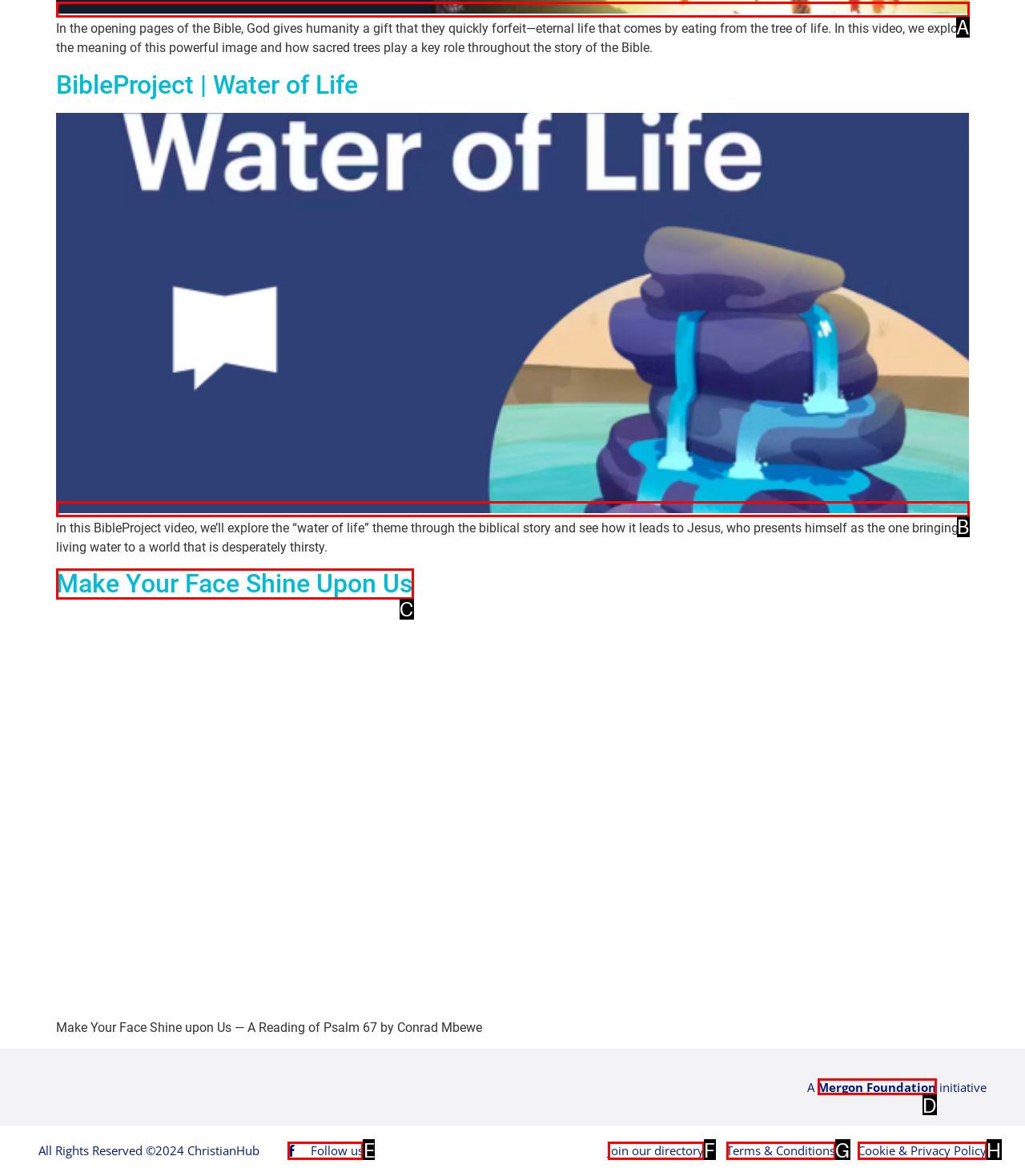Using the description: Cookie & Privacy Policy, find the best-matching HTML element. Indicate your answer with the letter of the chosen option.

H